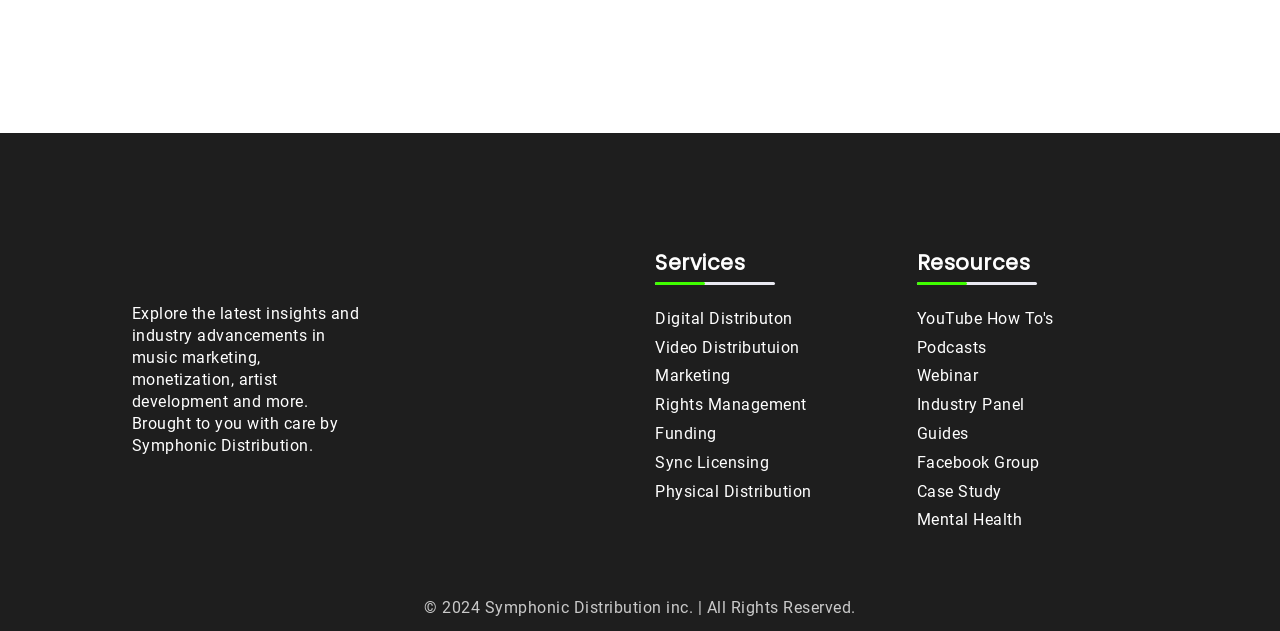Provide a single word or phrase to answer the given question: 
What year is the copyright for?

2024